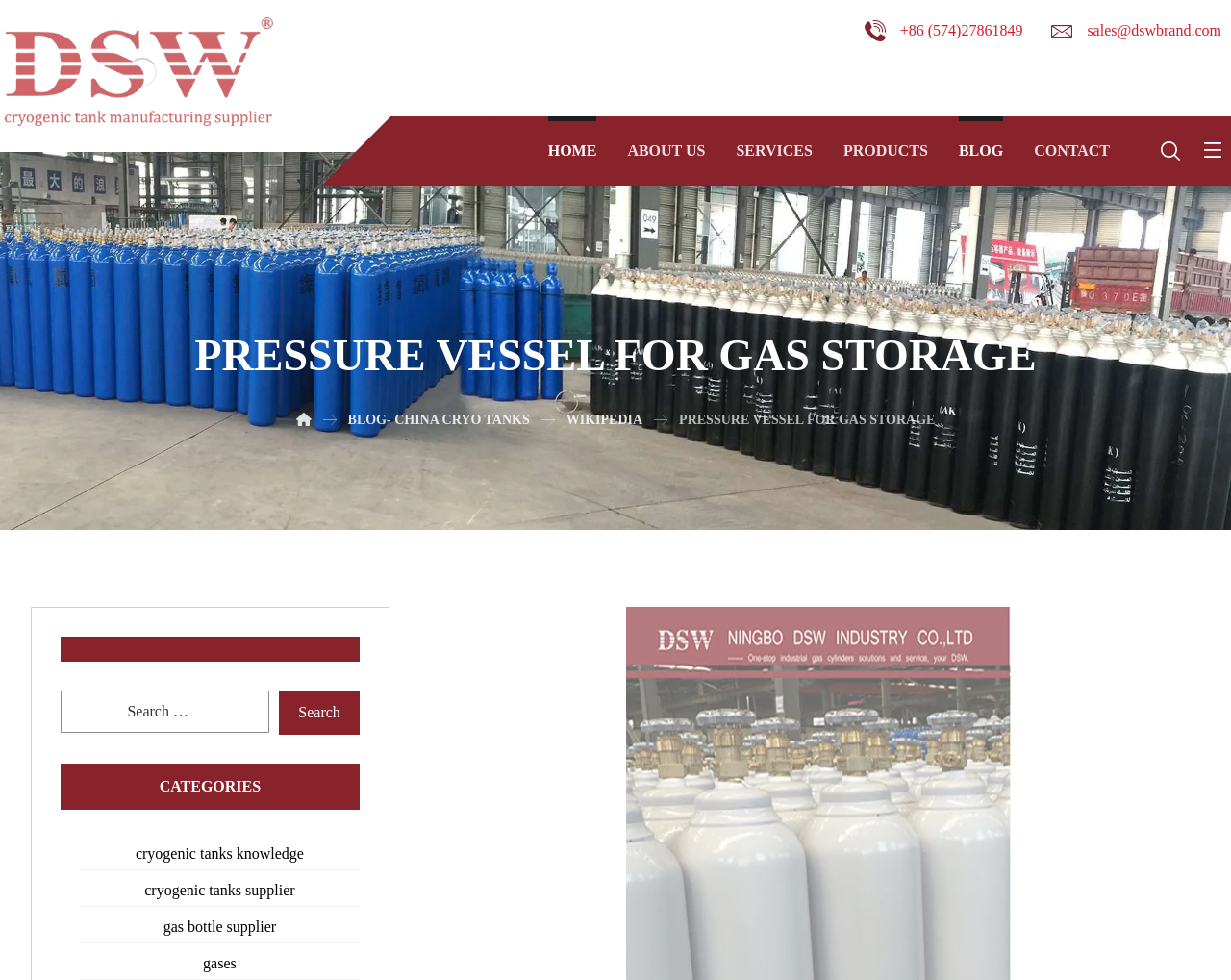What are the main navigation links on the webpage?
Please answer the question with a detailed and comprehensive explanation.

I found the main navigation links on the webpage by looking at the layout table elements. The links are 'HOME', 'ABOUT US', 'SERVICES', 'PRODUCTS', 'BLOG', and 'CONTACT', which are arranged horizontally and are likely the main navigation links on the webpage.